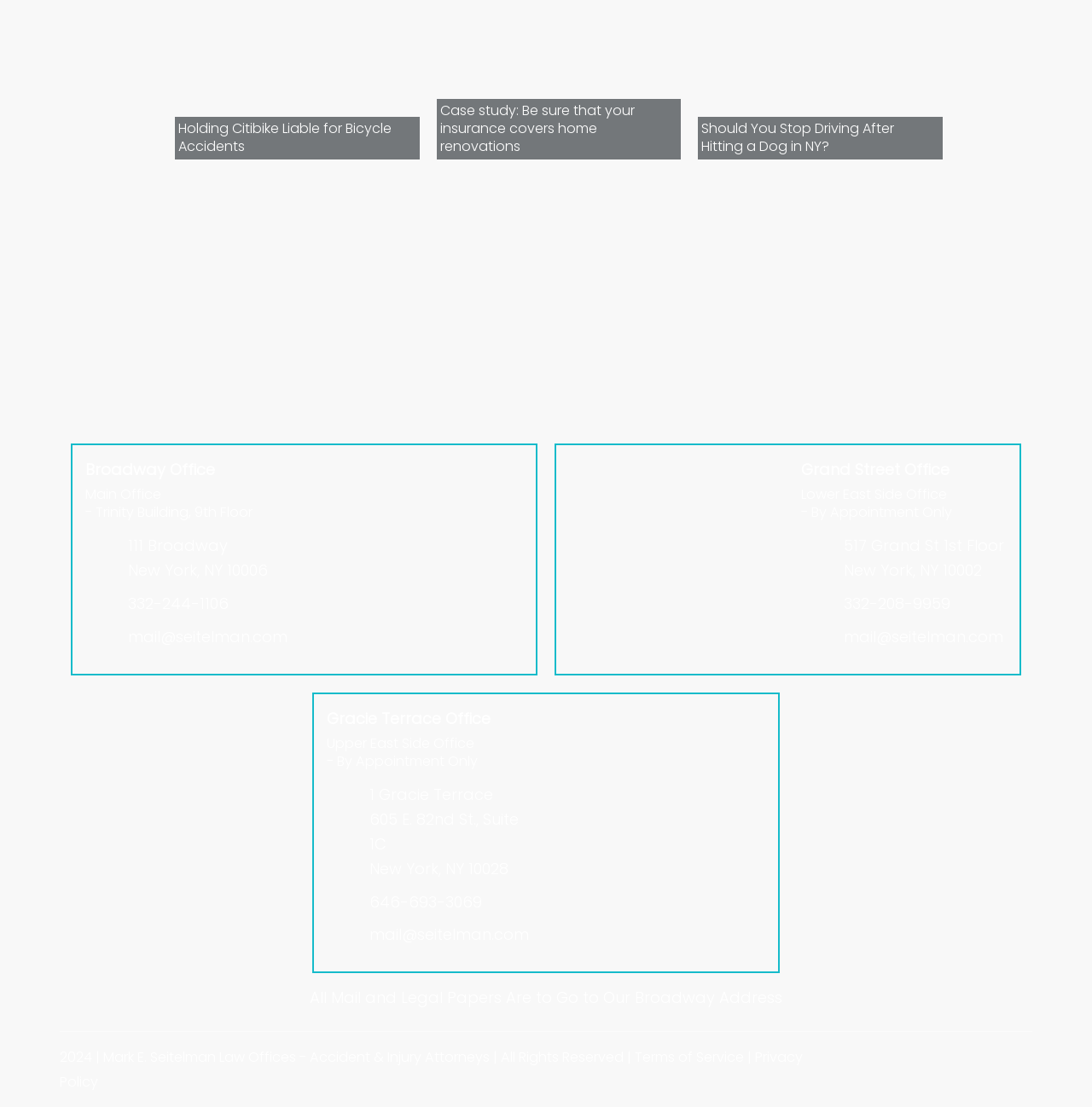Determine the bounding box coordinates of the target area to click to execute the following instruction: "Get the contact information of the Broadway office."

[0.098, 0.483, 0.245, 0.527]